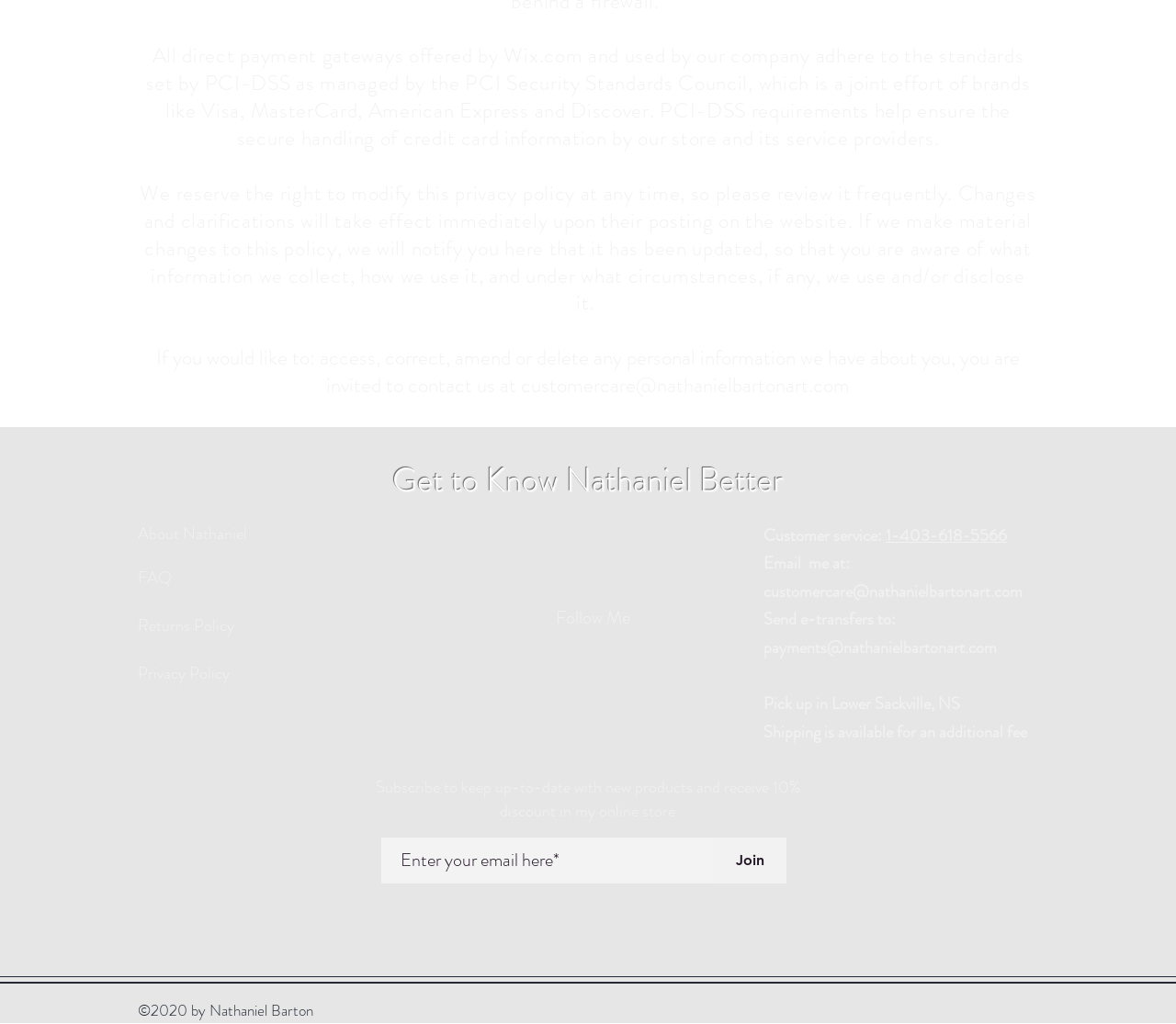Show the bounding box coordinates of the region that should be clicked to follow the instruction: "Enter email address in the textbox."

[0.324, 0.818, 0.606, 0.863]